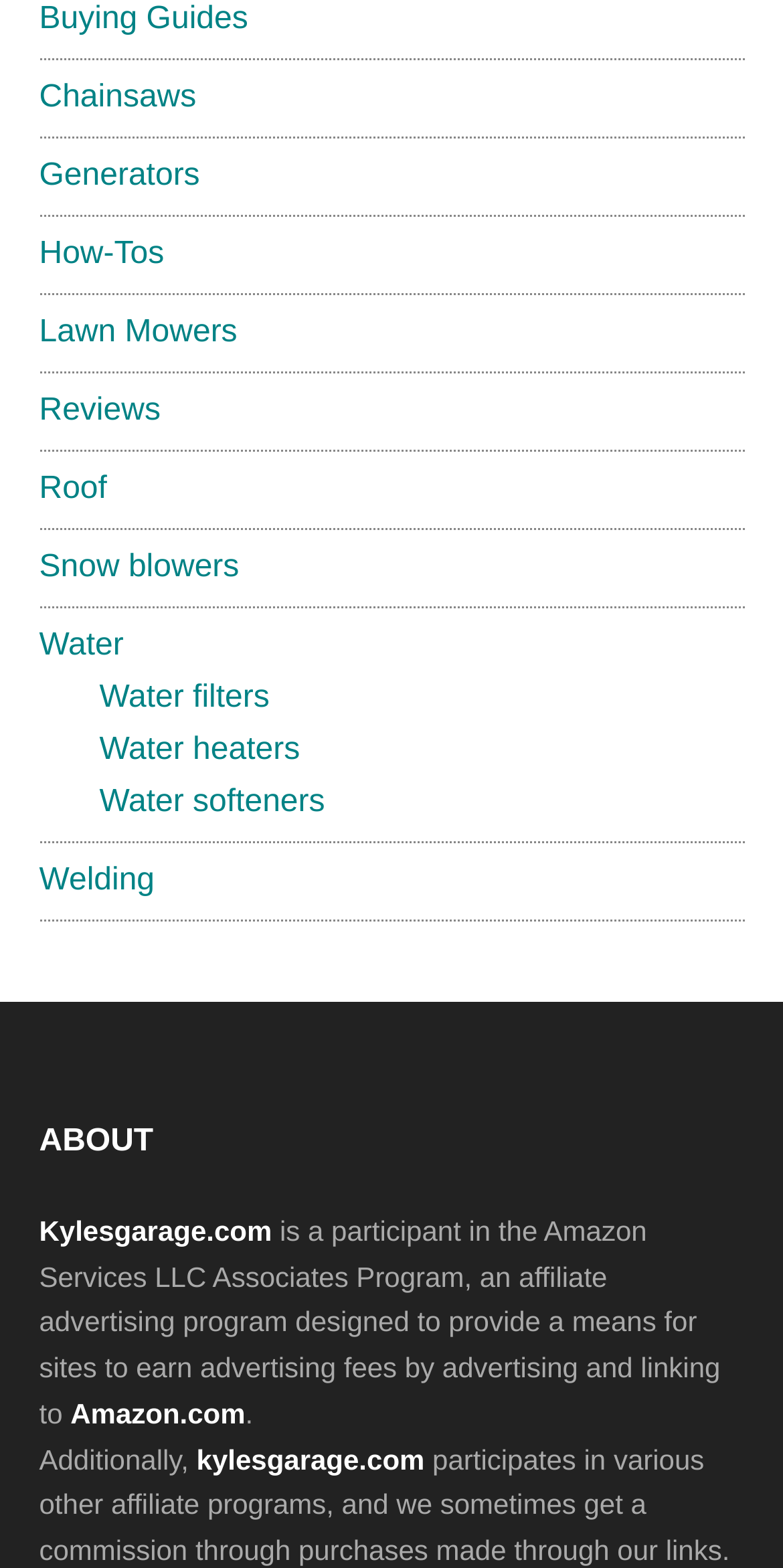Determine the bounding box coordinates of the clickable element to achieve the following action: 'Go to Kylesgarage.com'. Provide the coordinates as four float values between 0 and 1, formatted as [left, top, right, bottom].

[0.05, 0.774, 0.347, 0.795]